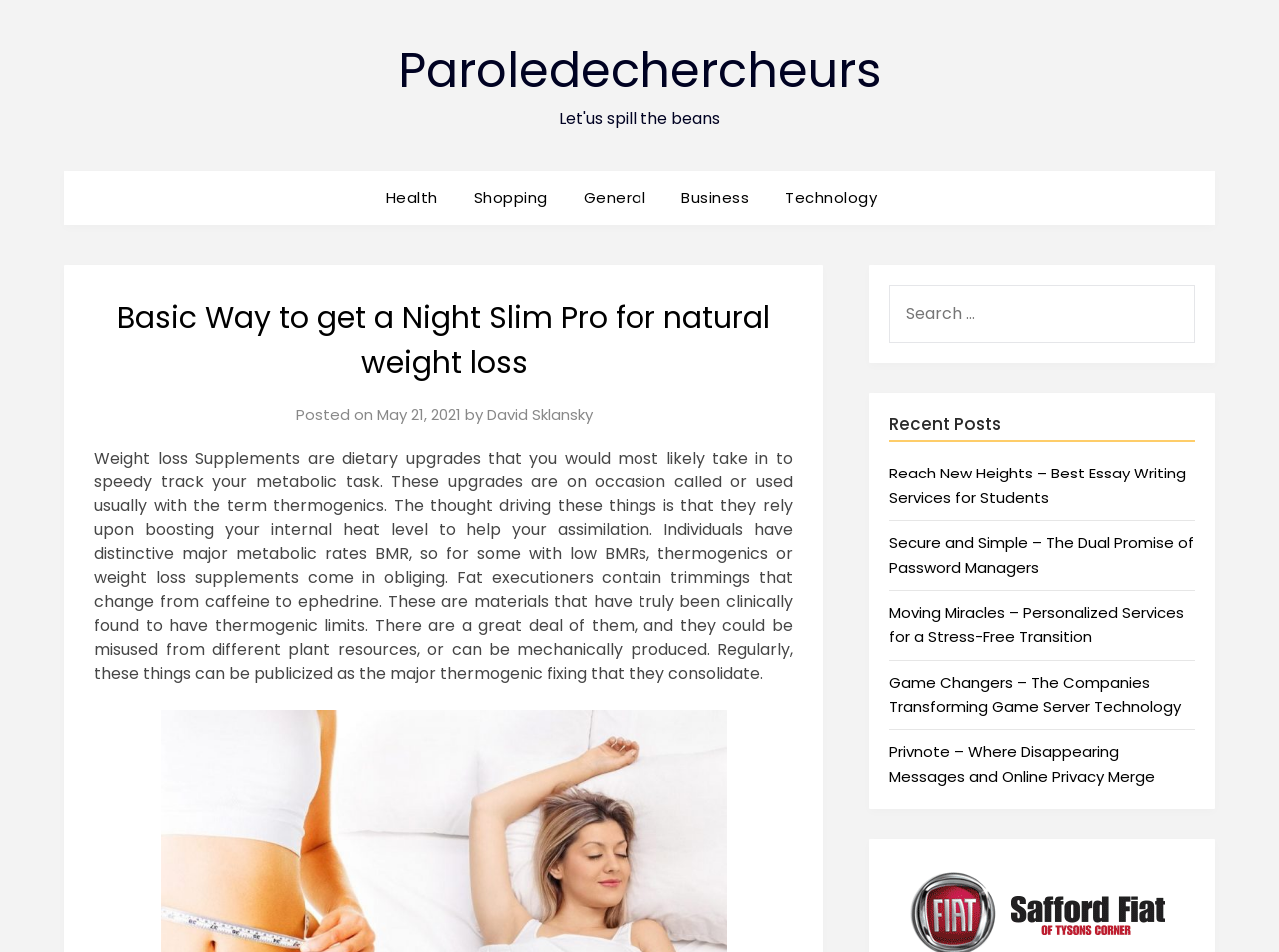Determine the coordinates of the bounding box that should be clicked to complete the instruction: "Read the 'Basic Way to get a Night Slim Pro for natural weight loss' article". The coordinates should be represented by four float numbers between 0 and 1: [left, top, right, bottom].

[0.074, 0.31, 0.62, 0.405]